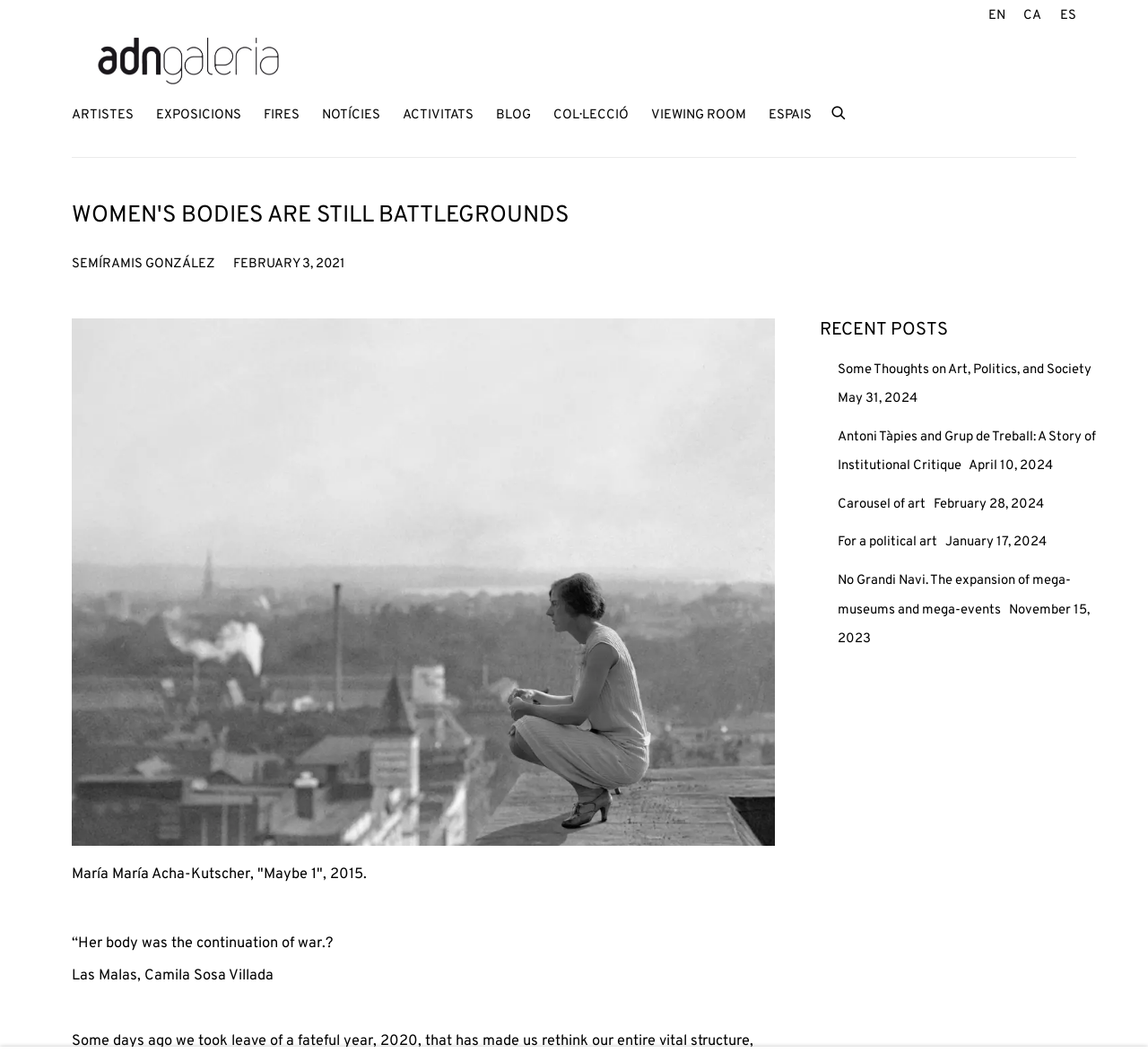What is the date of the most recent blog post? Look at the image and give a one-word or short phrase answer.

May 31, 2024